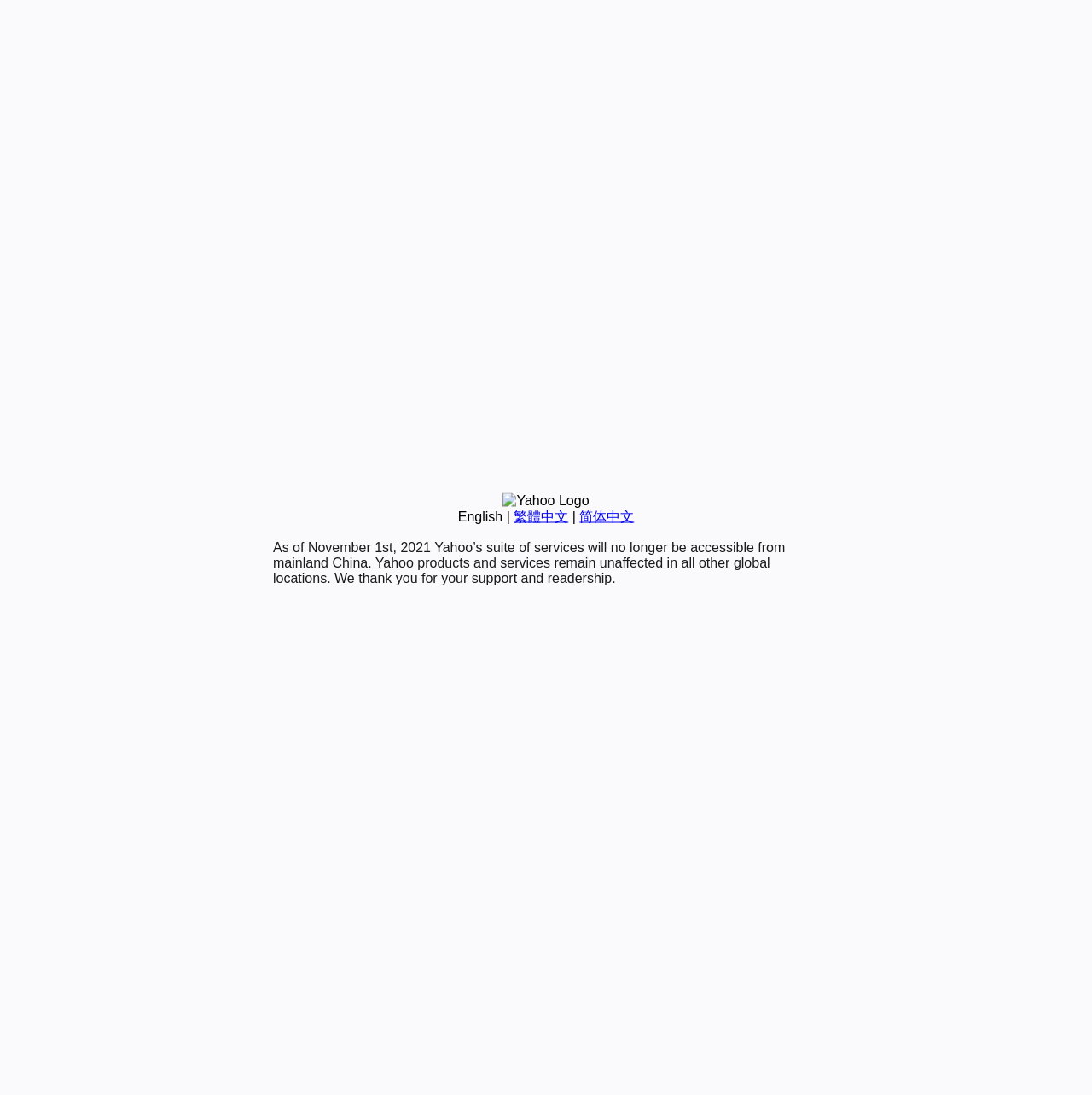Bounding box coordinates are specified in the format (top-left x, top-left y, bottom-right x, bottom-right y). All values are floating point numbers bounded between 0 and 1. Please provide the bounding box coordinate of the region this sentence describes: 繁體中文

[0.47, 0.465, 0.52, 0.478]